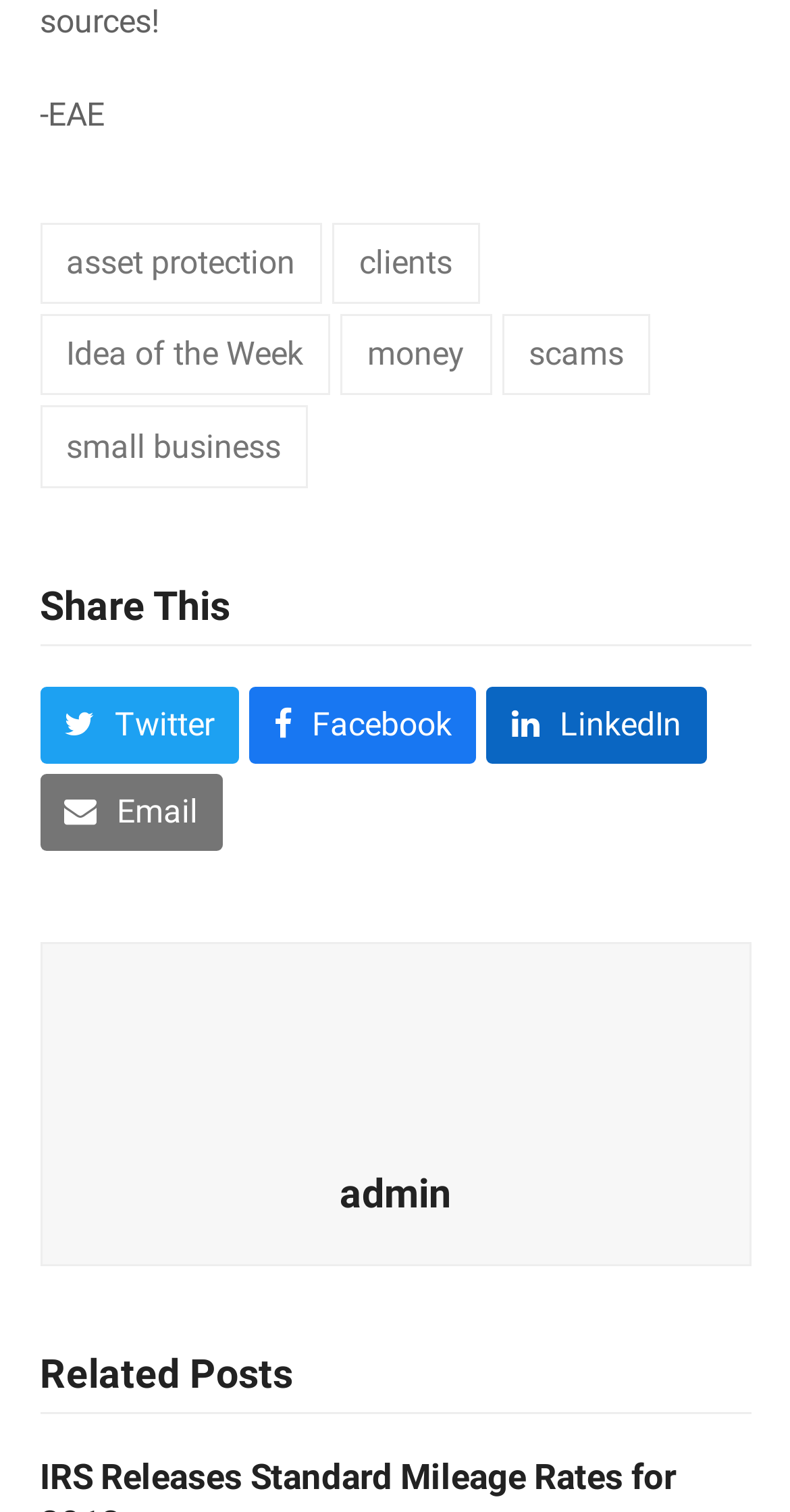Answer the question below in one word or phrase:
What is the last link on the webpage?

Related Posts